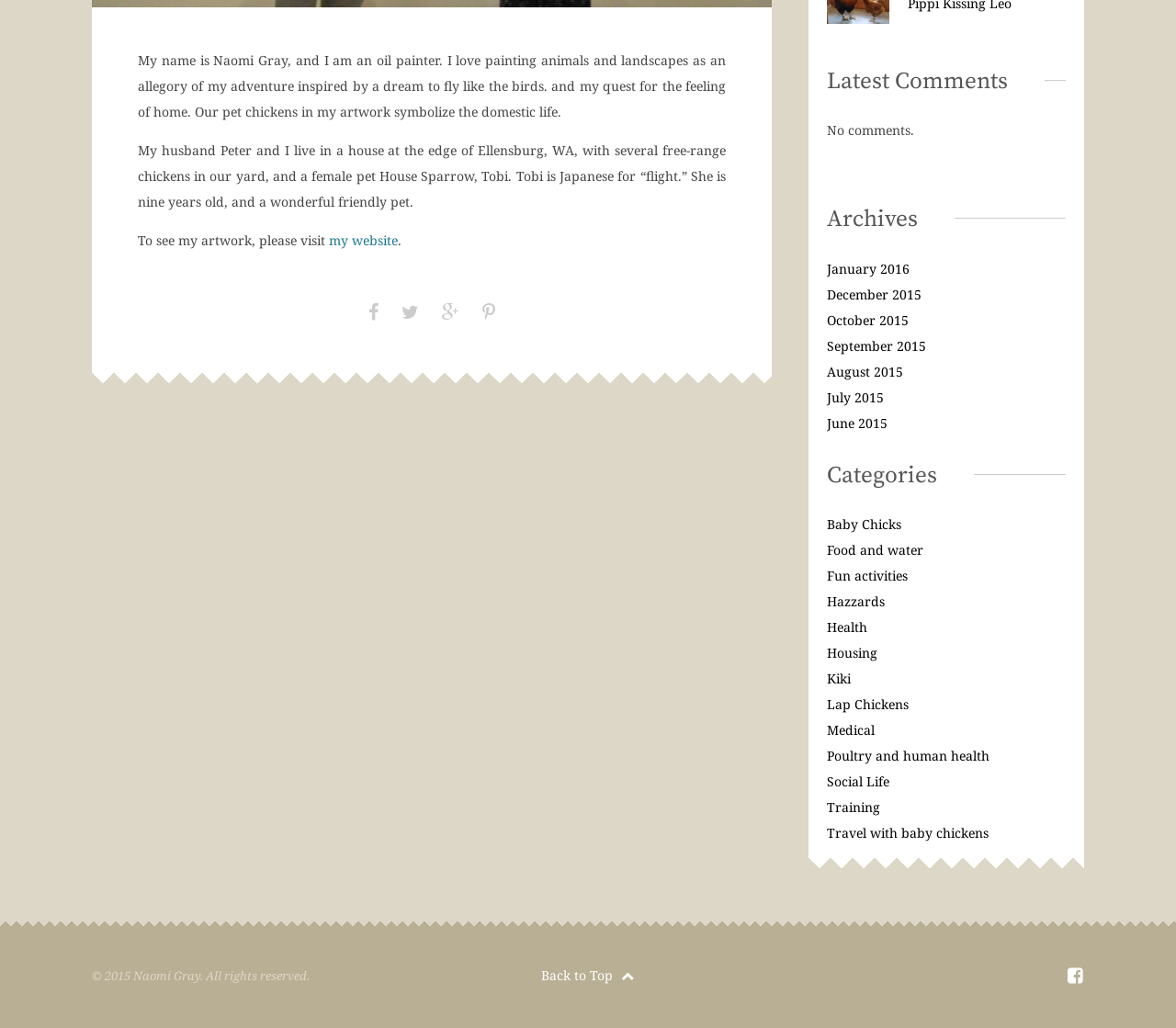Please find the bounding box for the UI element described by: "my website".

[0.28, 0.225, 0.338, 0.242]